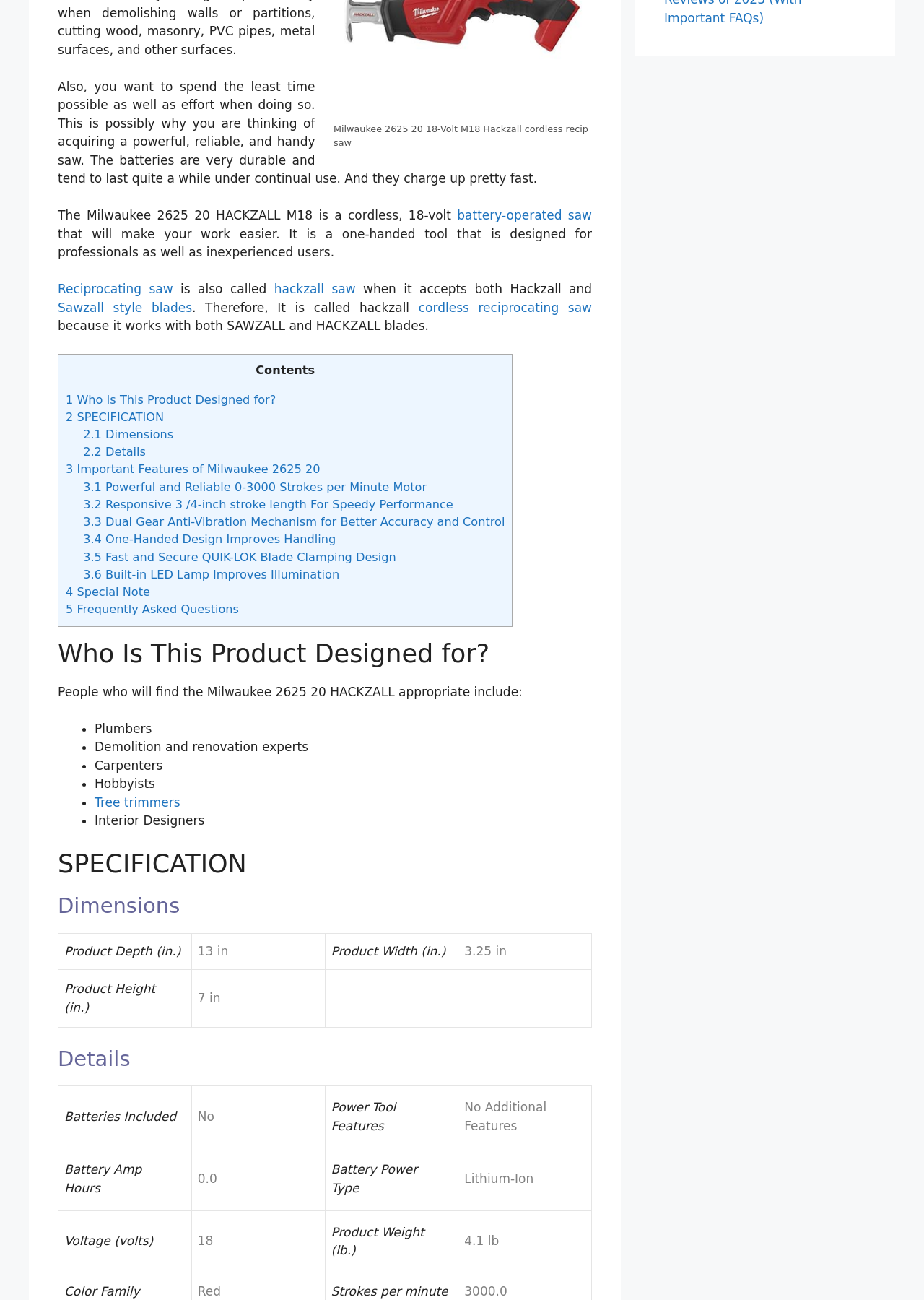Can you find the bounding box coordinates for the UI element given this description: "3.4 One-Handed Design Improves Handling"? Provide the coordinates as four float numbers between 0 and 1: [left, top, right, bottom].

[0.09, 0.41, 0.363, 0.42]